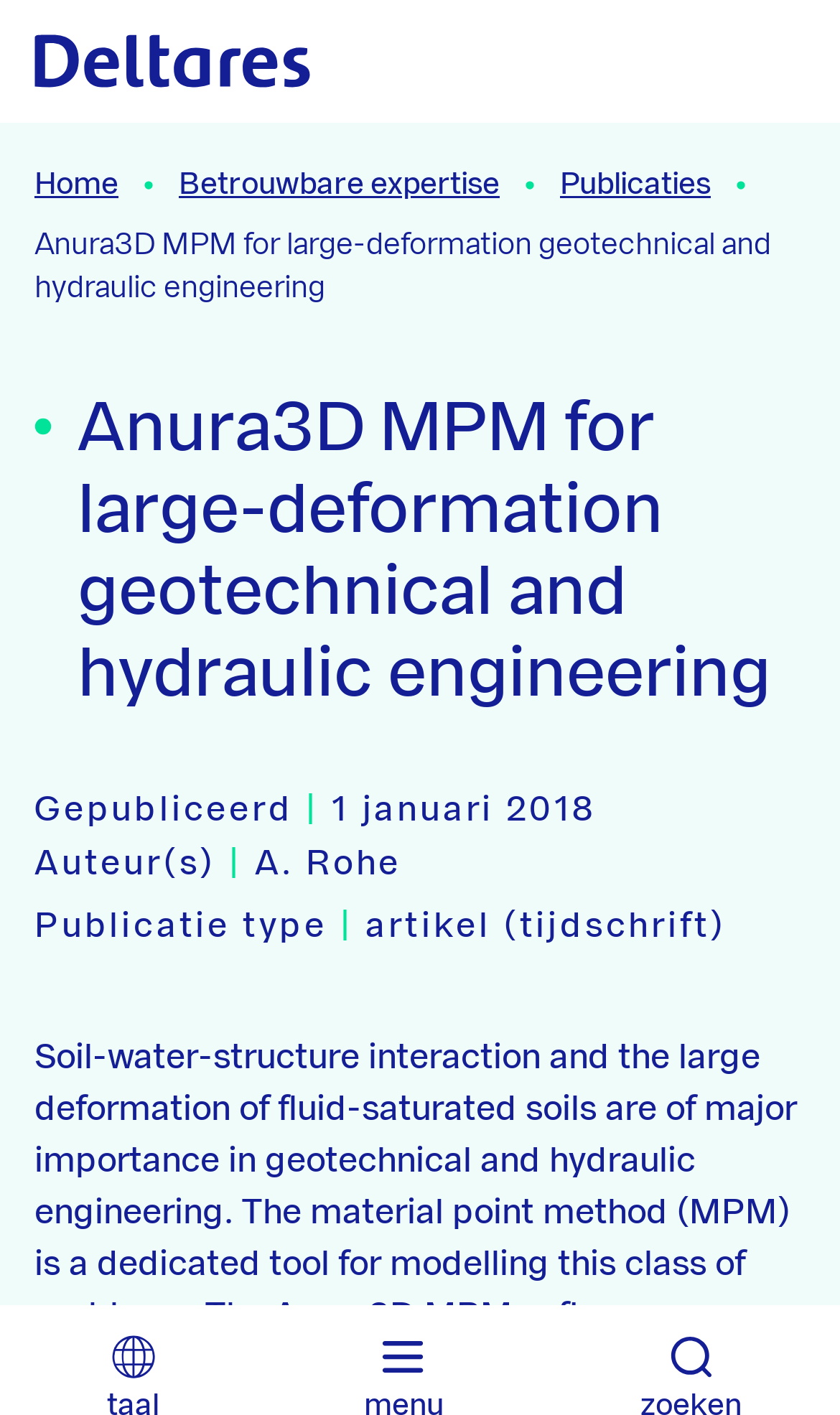Using the provided element description: "VoiceboxMD", determine the bounding box coordinates of the corresponding UI element in the screenshot.

None